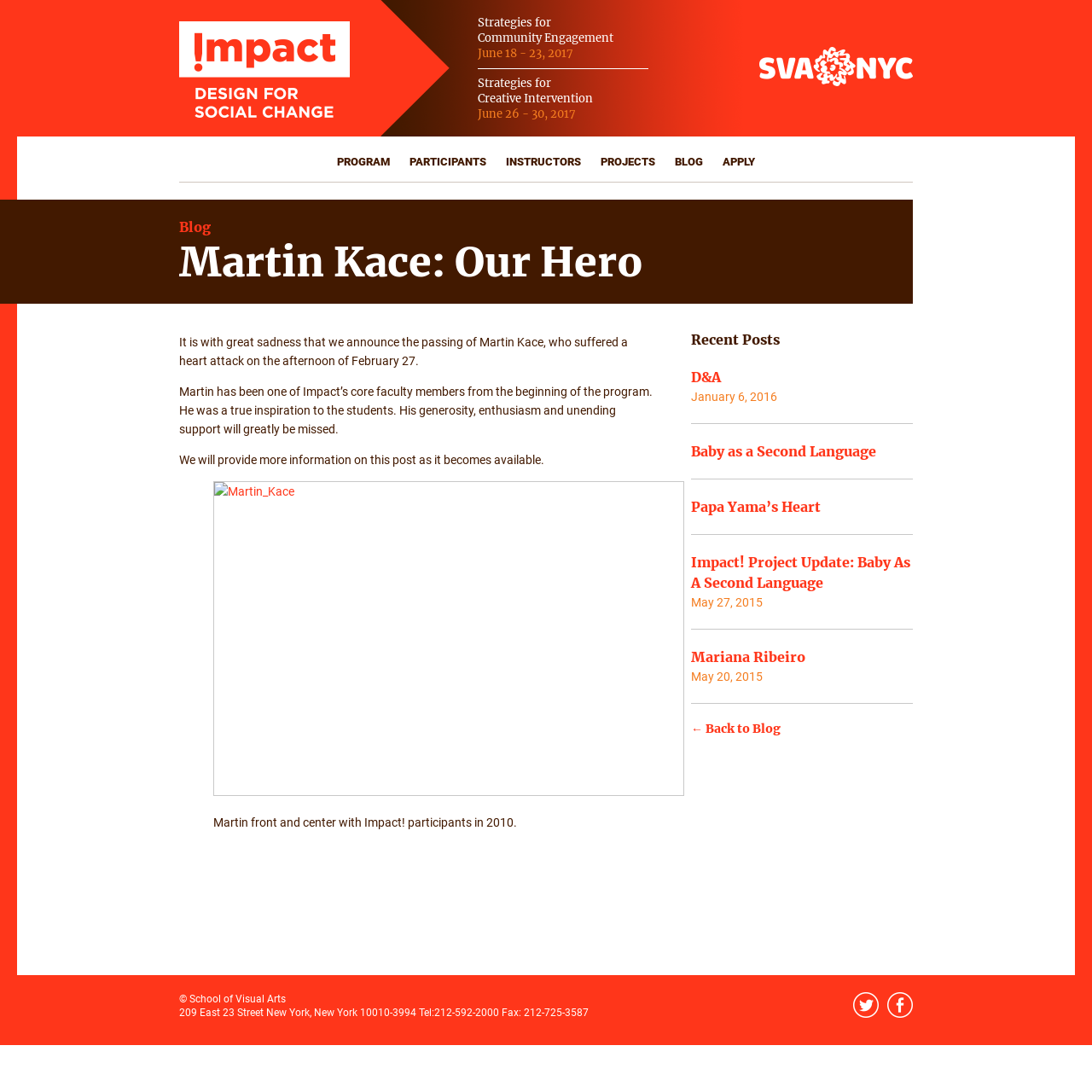Identify the bounding box coordinates for the region to click in order to carry out this instruction: "Read the blog post about Martin Kace". Provide the coordinates using four float numbers between 0 and 1, formatted as [left, top, right, bottom].

[0.164, 0.198, 0.836, 0.217]